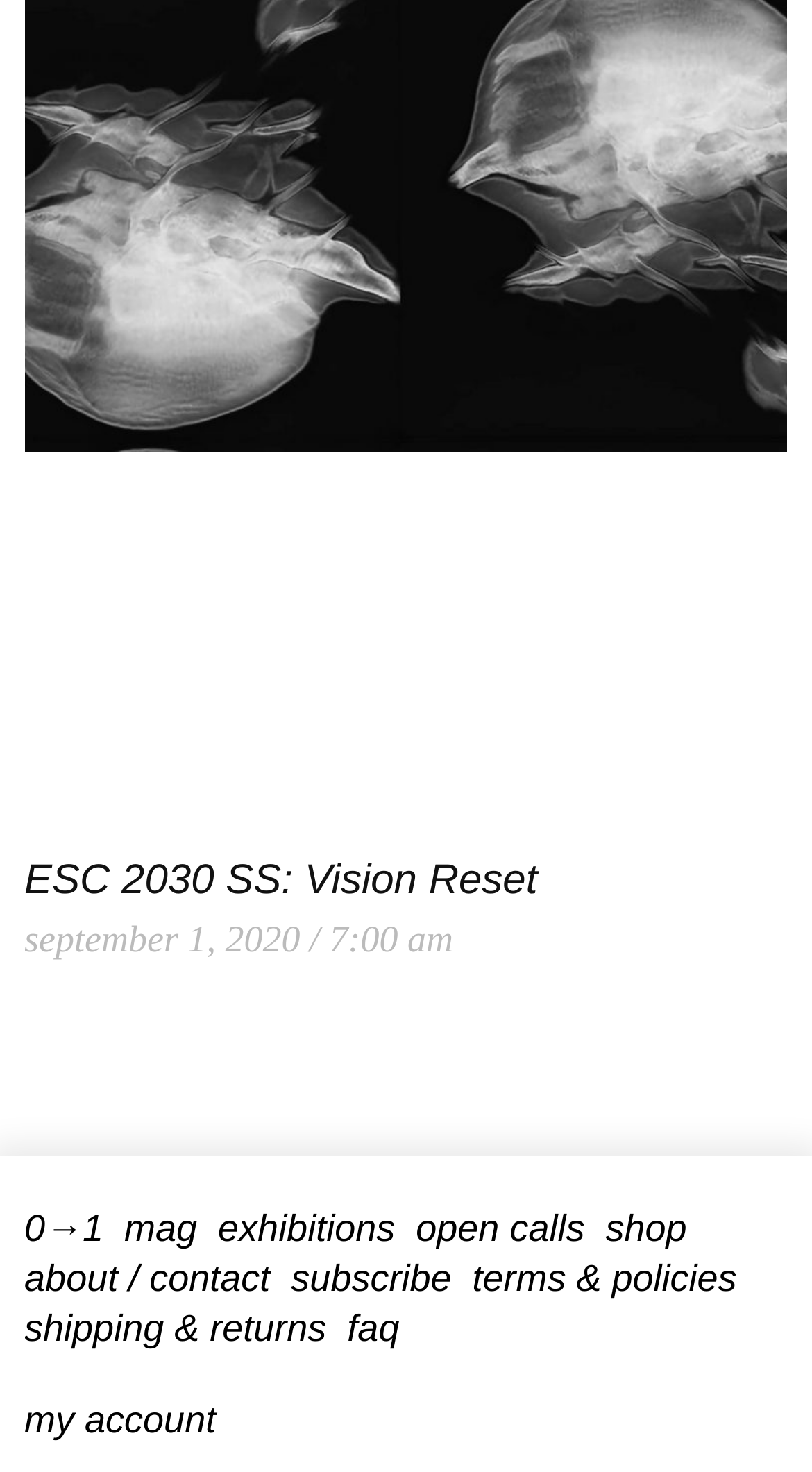Locate the bounding box coordinates of the element I should click to achieve the following instruction: "browse exhibitions".

[0.268, 0.818, 0.487, 0.852]